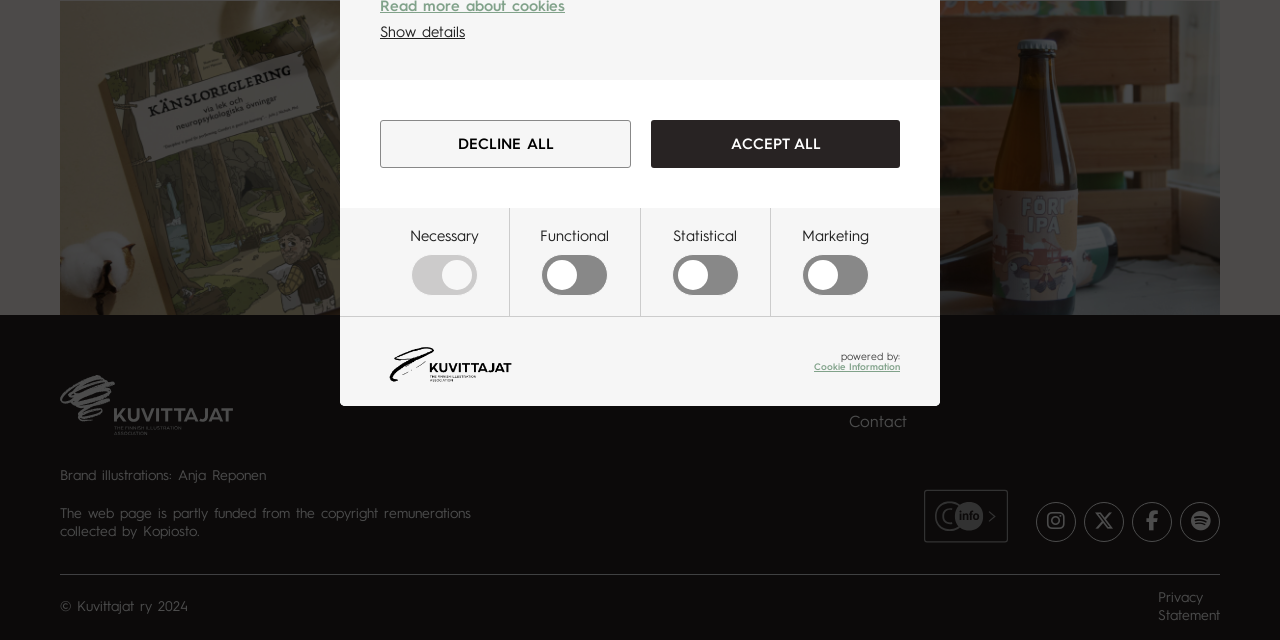Identify the bounding box of the UI element described as follows: "Decline all". Provide the coordinates as four float numbers in the range of 0 to 1 [left, top, right, bottom].

[0.297, 0.187, 0.493, 0.262]